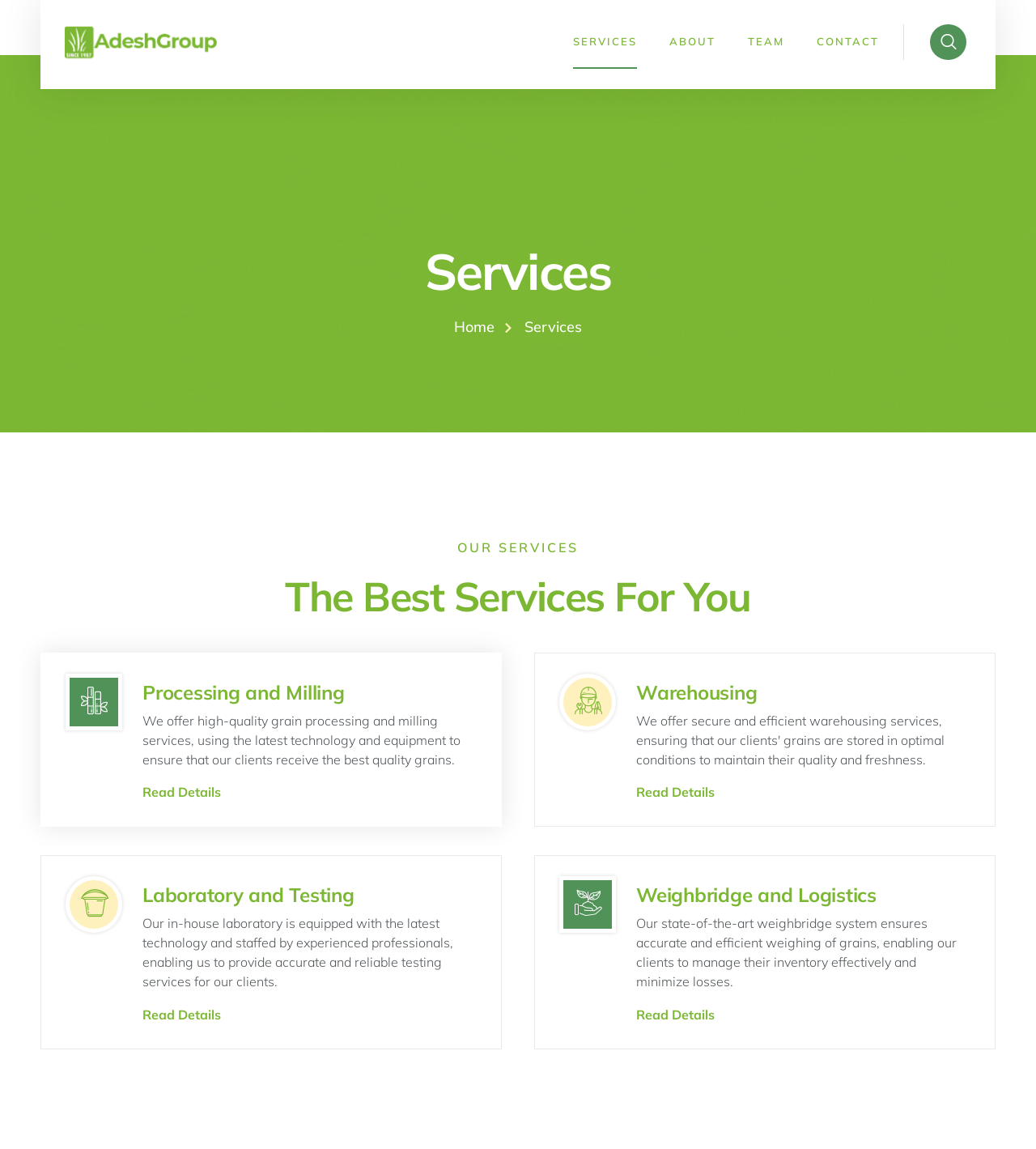Offer an in-depth caption of the entire webpage.

The webpage is about the services offered by Adefunke Desh Nigeria Limited. At the top, there are six links: an empty link, followed by links to "SERVICES", "ABOUT", "TEAM", "CONTACT", and another empty link. 

Below these links, there is a header section with a heading that reads "Services". 

Further down, there is a section with a heading "OUR SERVICES" and a subheading "The Best Services For You". This section is divided into four parts, each describing a different service offered by the company. 

The first service is "Processing and Milling", which is described in a paragraph of text. There is a "Read Details" link below this description. 

To the right of "Processing and Milling" is the "Laboratory and Testing" service, which is also described in a paragraph of text and has a "Read Details" link below. 

Below "Laboratory and Testing" is the "Warehousing" service, which has a "Read Details" link but no descriptive text. 

The last service is "Weighbridge and Logistics", which is described in a paragraph of text and has a "Read Details" link below.